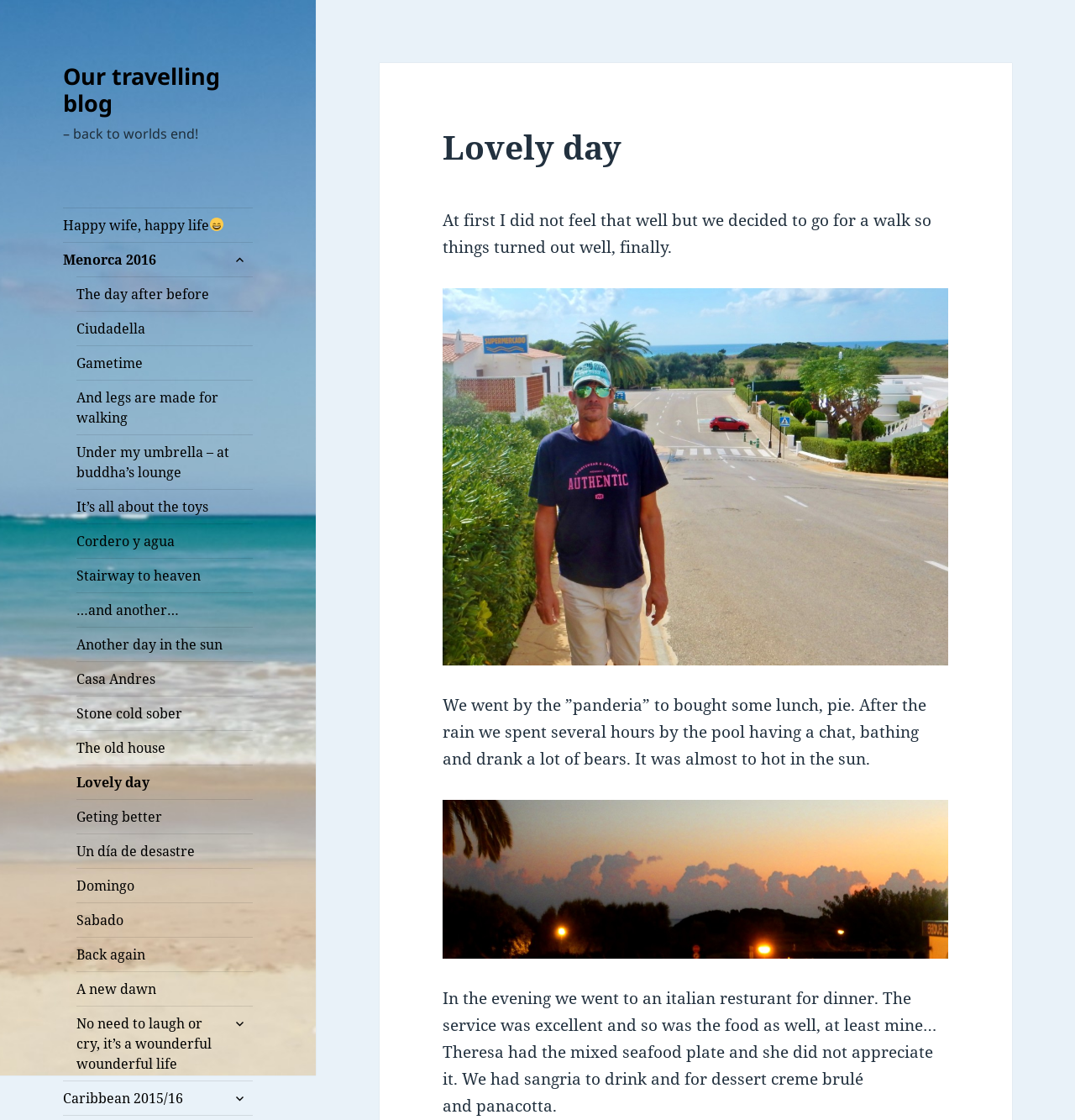Please find the bounding box coordinates in the format (top-left x, top-left y, bottom-right x, bottom-right y) for the given element description. Ensure the coordinates are floating point numbers between 0 and 1. Description: expandera undermeny

[0.21, 0.901, 0.235, 0.925]